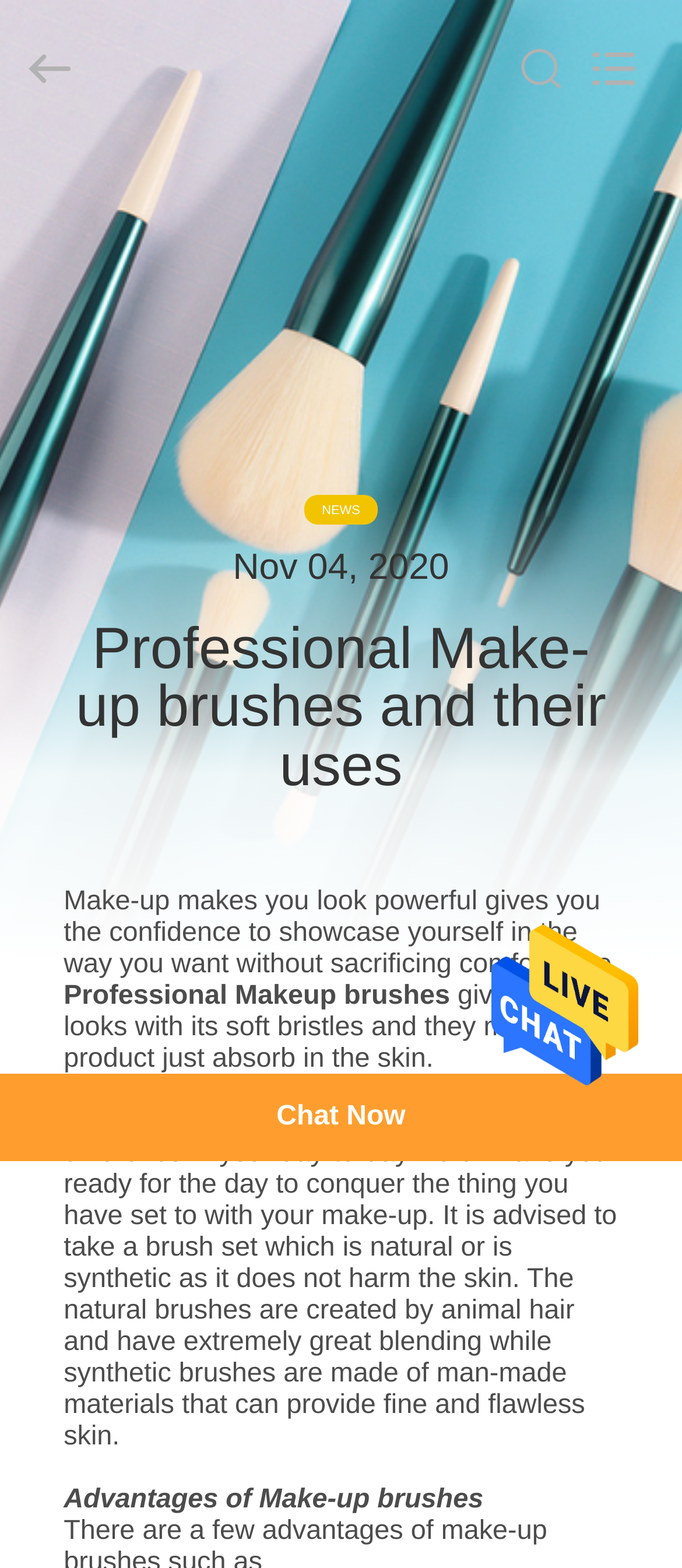Determine the bounding box coordinates of the clickable region to execute the instruction: "View ABOUT US page". The coordinates should be four float numbers between 0 and 1, denoted as [left, top, right, bottom].

[0.0, 0.303, 0.22, 0.367]